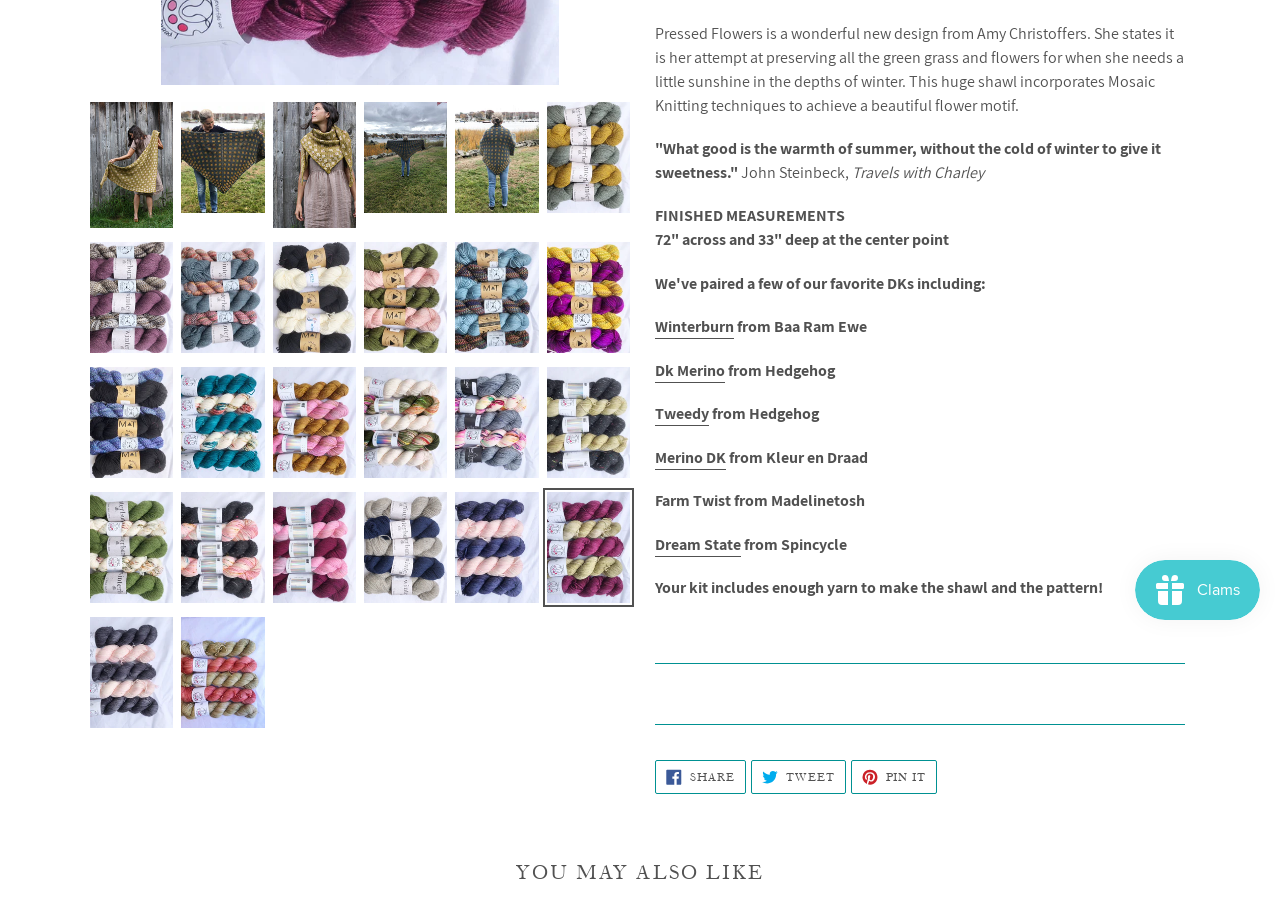Ascertain the bounding box coordinates for the UI element detailed here: "Share Share on Facebook". The coordinates should be provided as [left, top, right, bottom] with each value being a float between 0 and 1.

[0.512, 0.839, 0.583, 0.876]